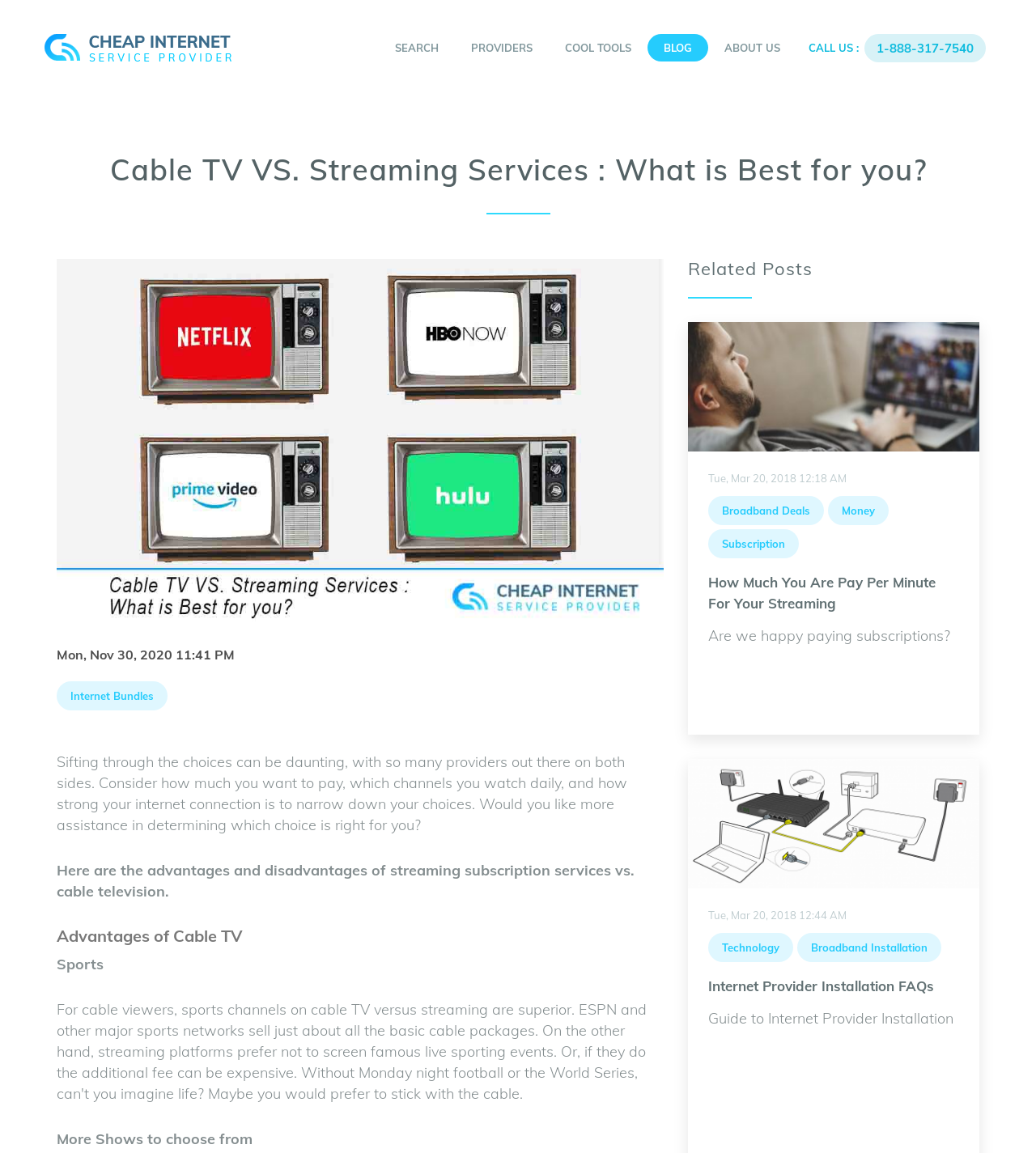Specify the bounding box coordinates for the region that must be clicked to perform the given instruction: "Read about internet bundles".

[0.055, 0.591, 0.162, 0.616]